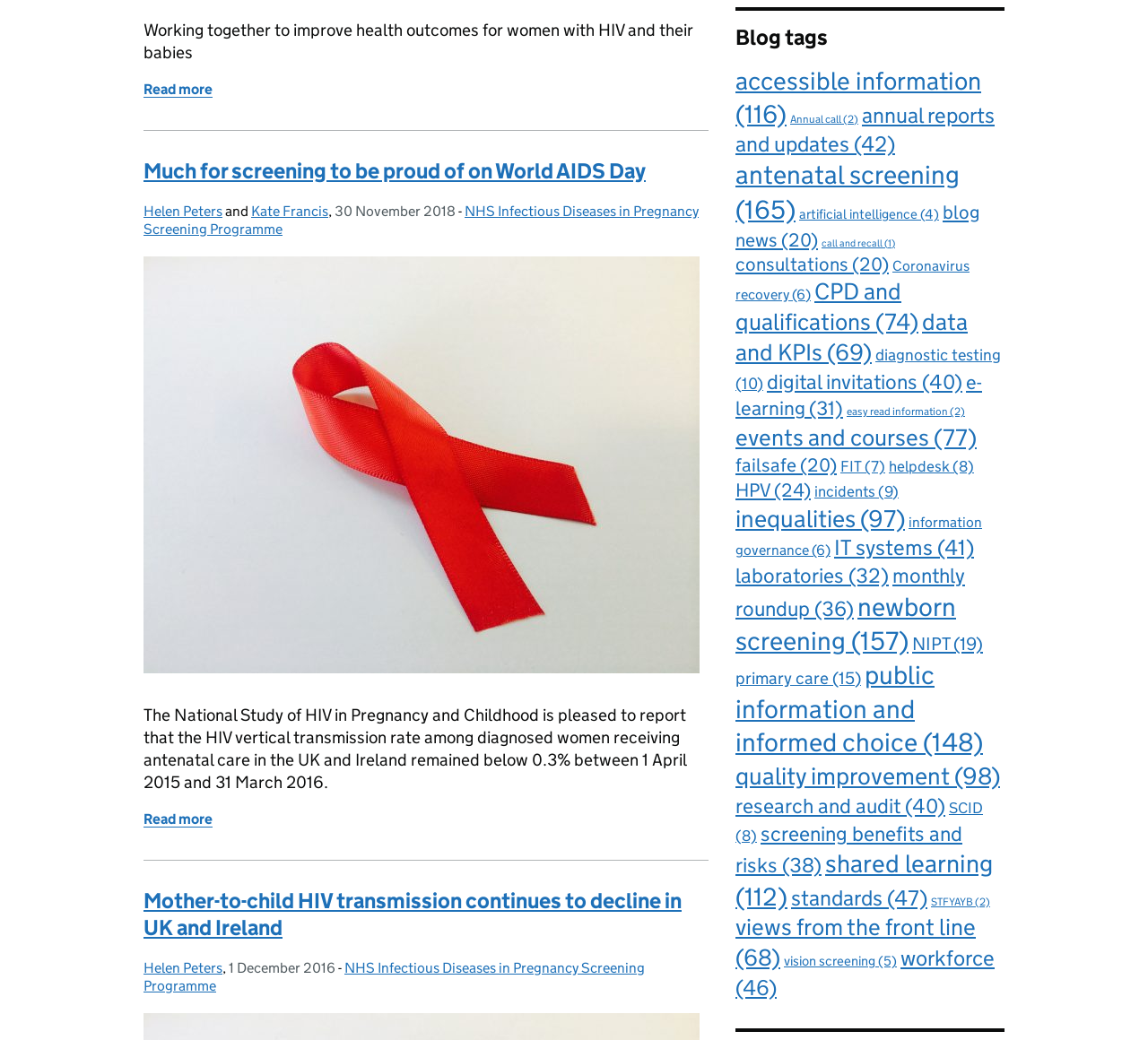How many items are in the 'antenatal screening' category?
Please ensure your answer to the question is detailed and covers all necessary aspects.

I looked at the link 'antenatal screening' under the 'Blog tags' heading and found the number '165' in parentheses, indicating the number of items in that category.